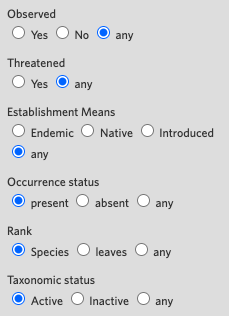What is the default option for the Observed filter?
Give a detailed response to the question by analyzing the screenshot.

The Observed filter has three options: Yes, No, and Any. The default option is set to Any, indicating that the search will include all observations by default unless the user specifies otherwise.